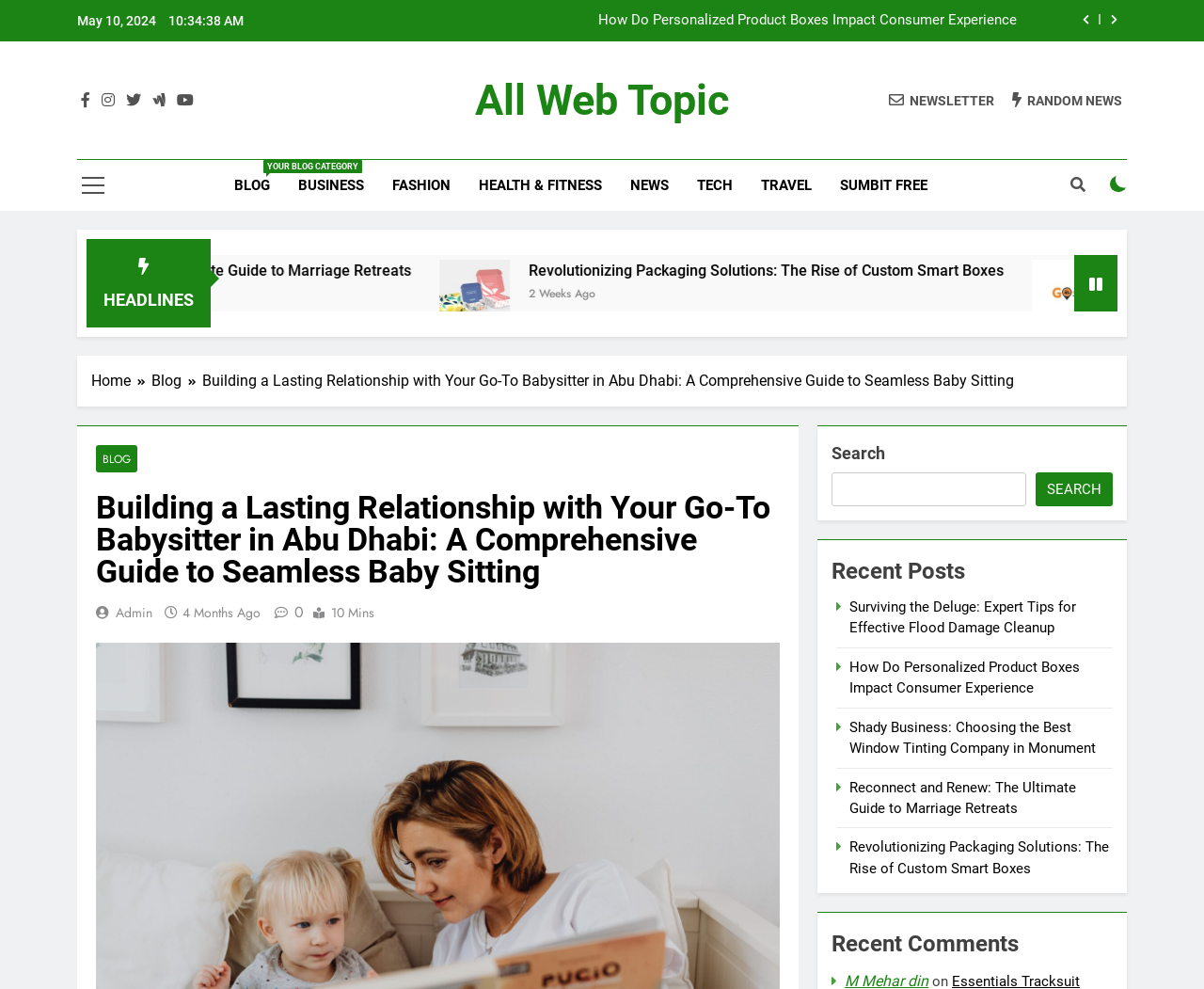What is the date of the current webpage?
Answer the question with a single word or phrase by looking at the picture.

May 10, 2024